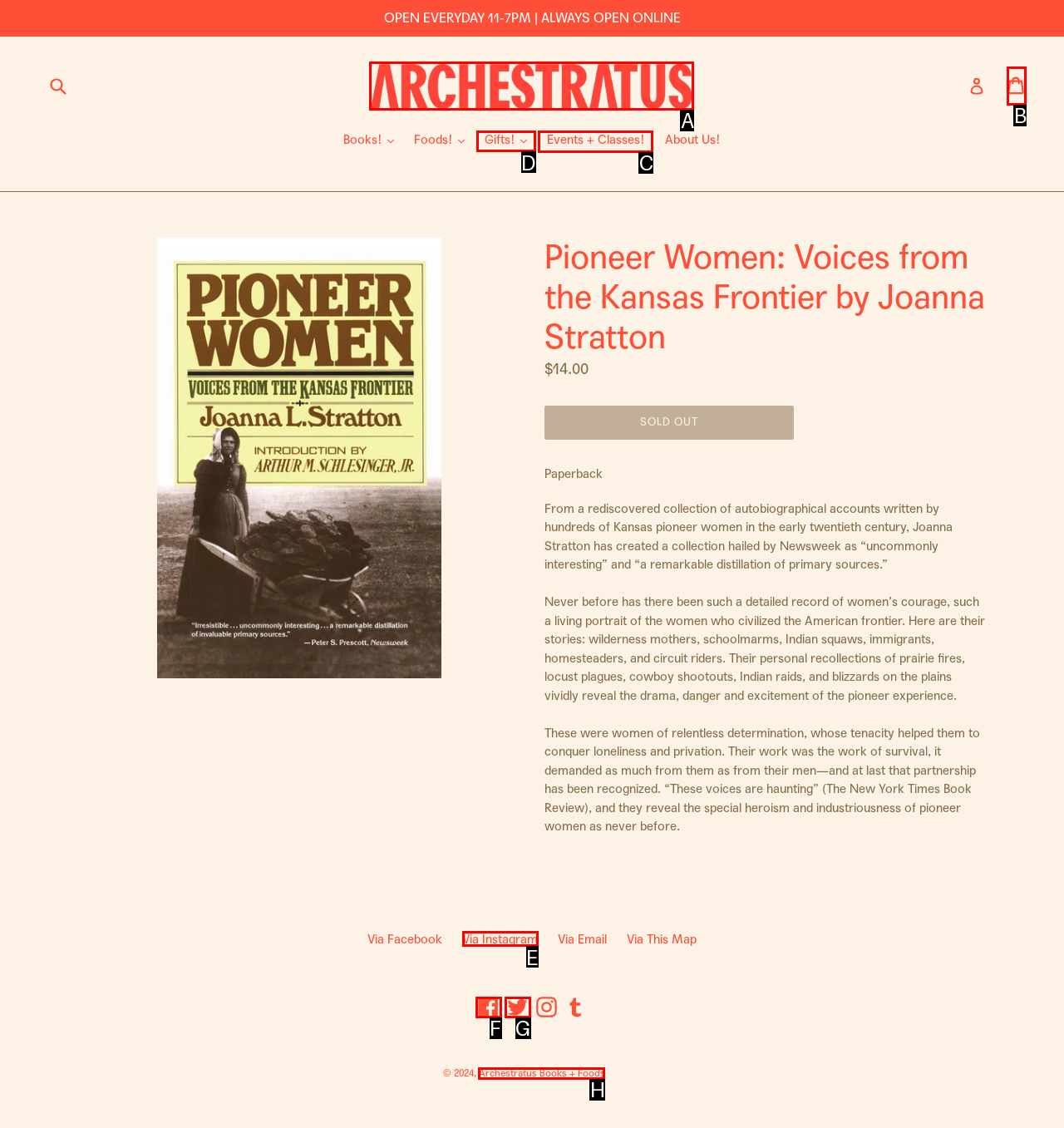Which option should I select to accomplish the task: View events and classes? Respond with the corresponding letter from the given choices.

C